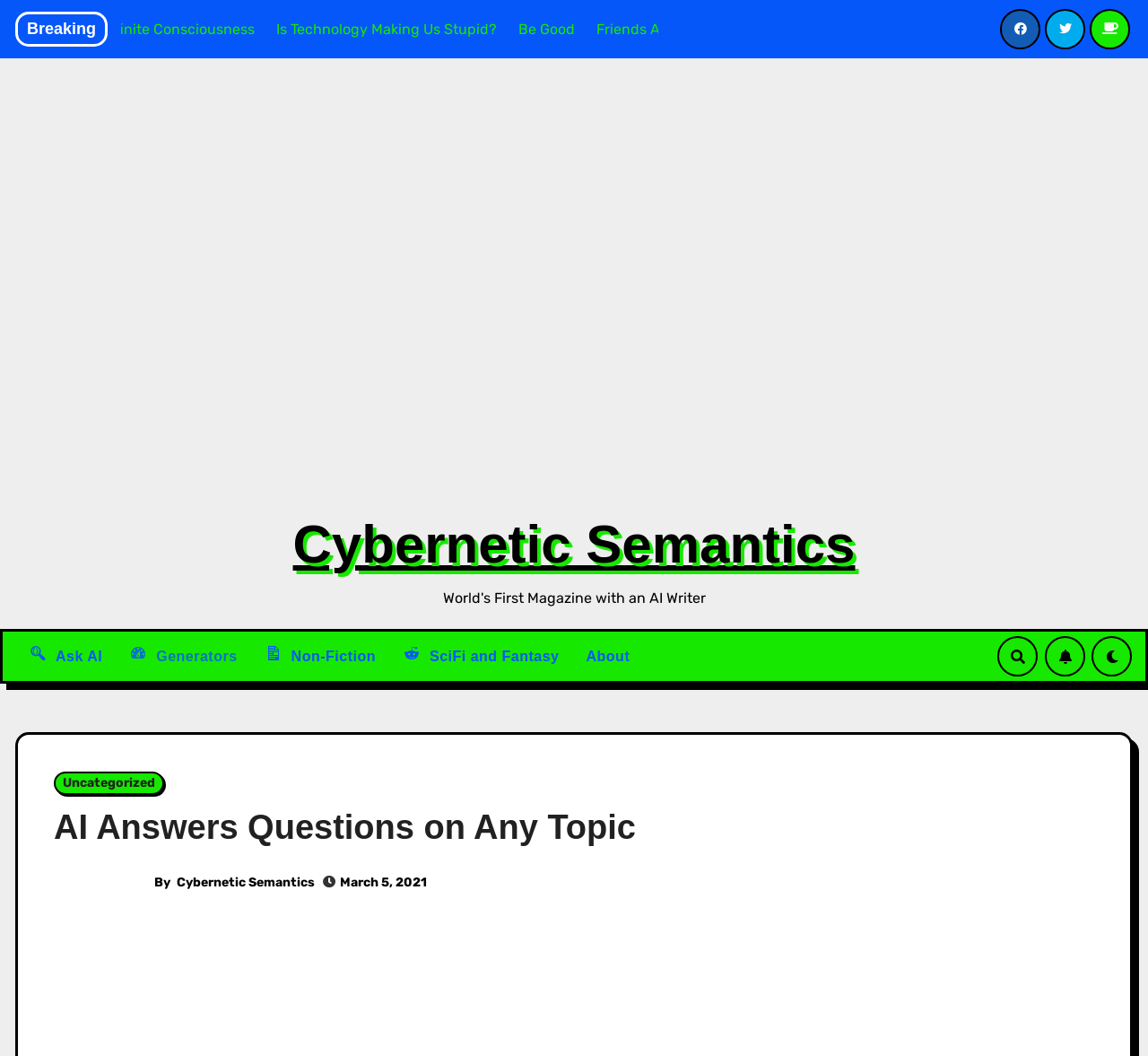Provide a single word or phrase answer to the question: 
What is the first link on the webpage?

A Voice of Infinite Consciousness